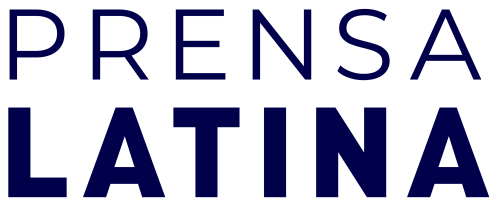What does the logo symbolize?
Kindly offer a comprehensive and detailed response to the question.

The caption states that the logo is an integral part of Prensa Latina's branding, symbolizing its role in the media landscape, which means the logo represents the agency's position and influence in the media industry.